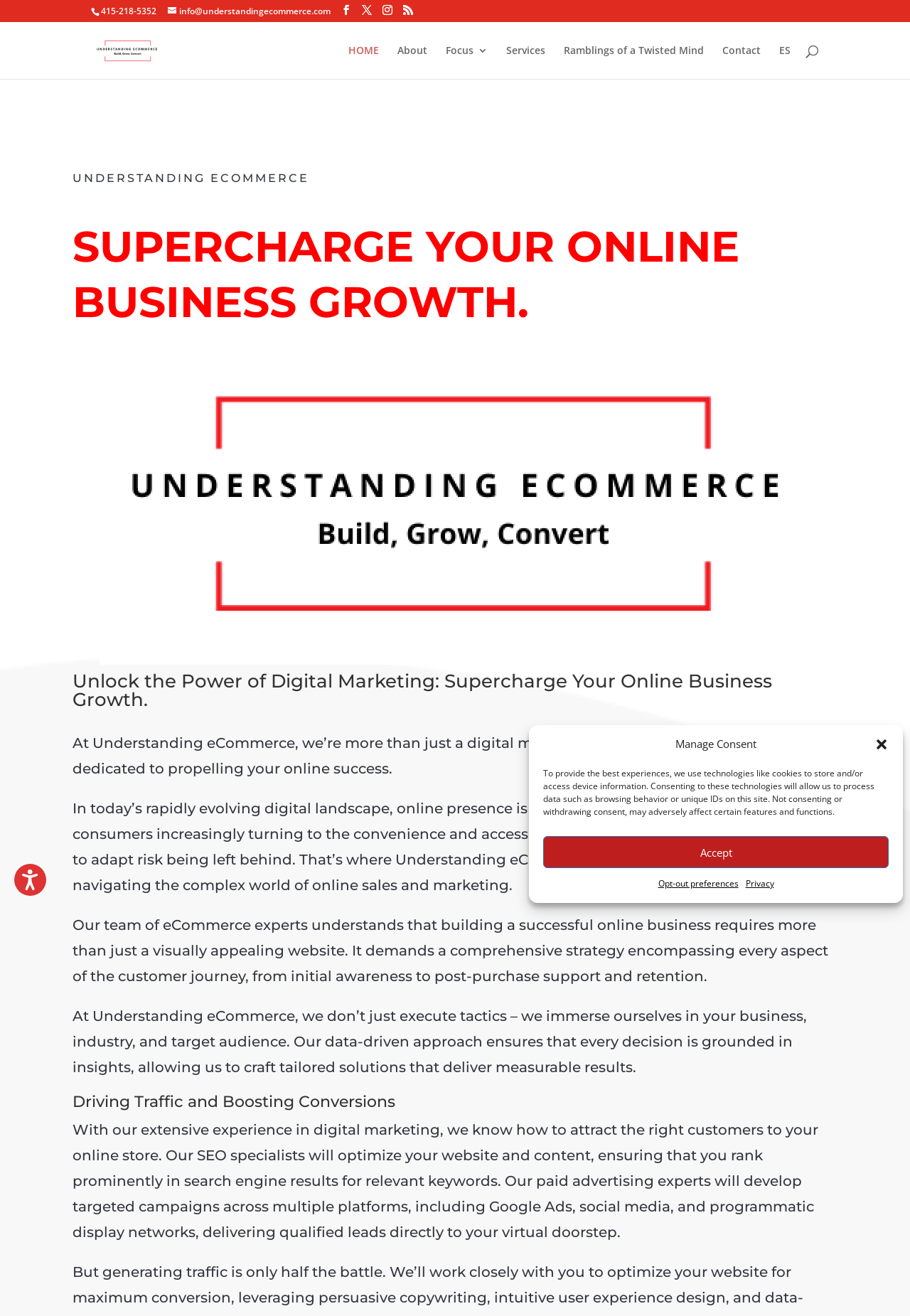Find the bounding box coordinates for the area that must be clicked to perform this action: "Go to the 'HOME' page".

[0.383, 0.035, 0.416, 0.06]